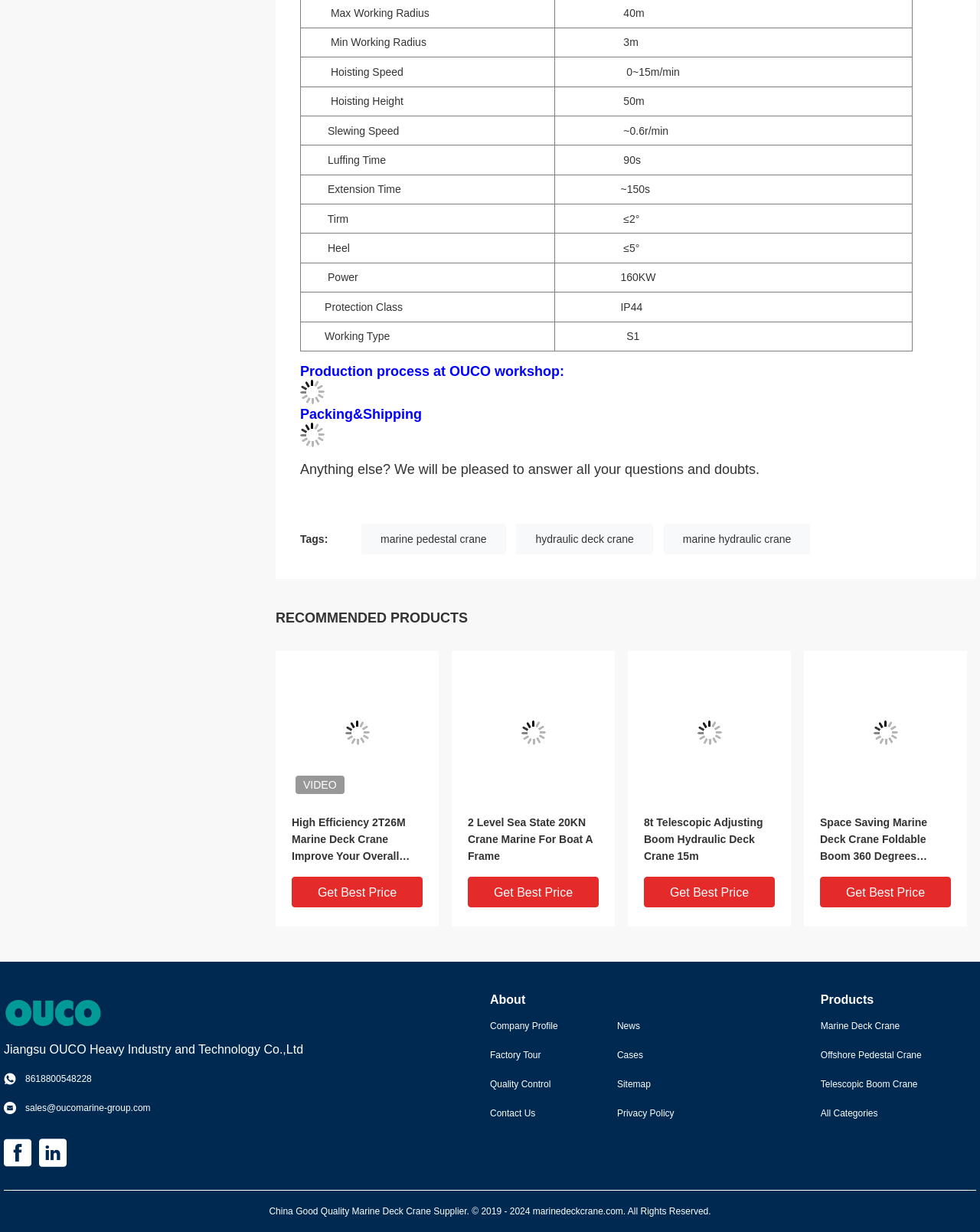Pinpoint the bounding box coordinates of the clickable element needed to complete the instruction: "View the 'High Efficiency 2T26M Marine Deck Crane Improve Your Overall Productivity' product". The coordinates should be provided as four float numbers between 0 and 1: [left, top, right, bottom].

[0.298, 0.661, 0.431, 0.702]